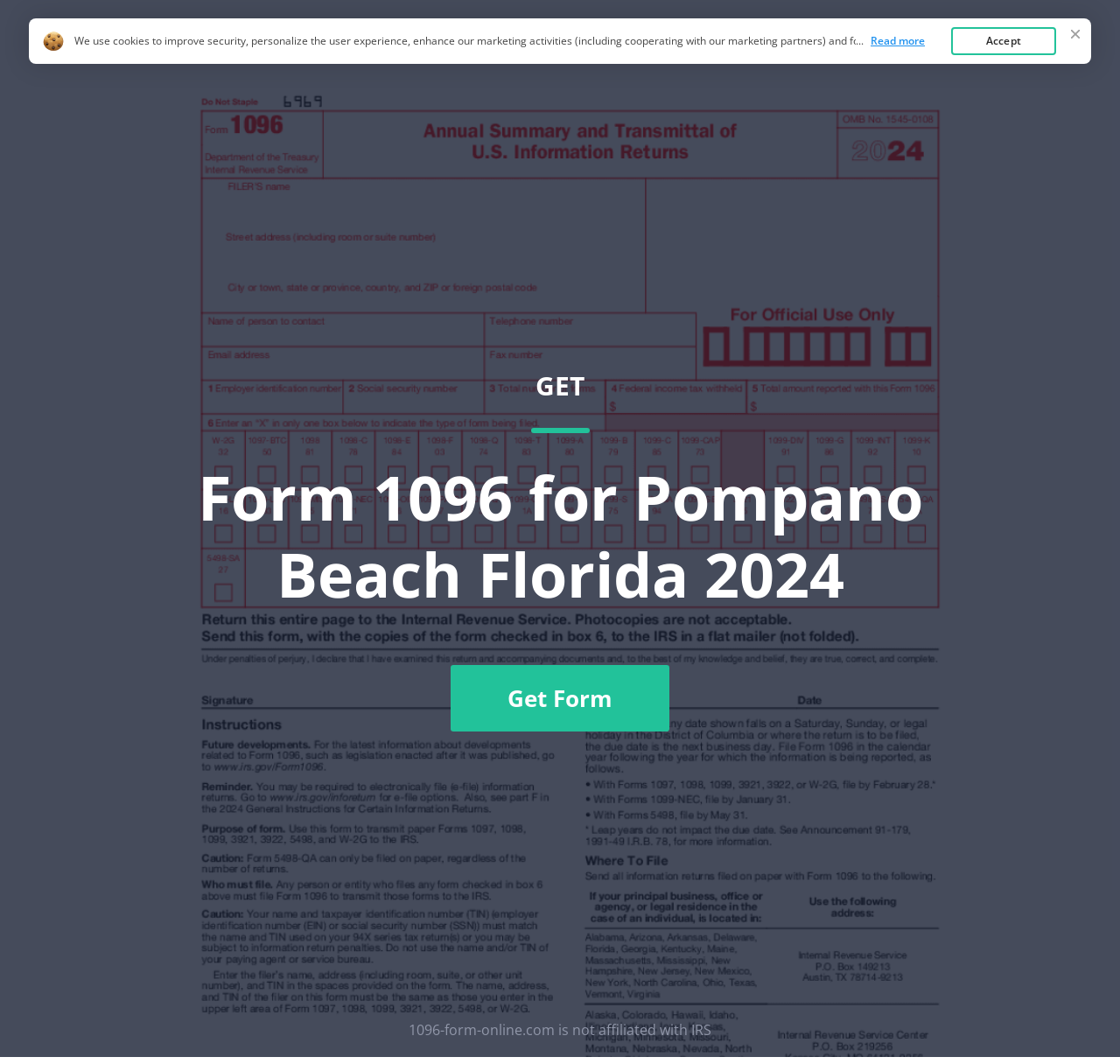Provide the bounding box coordinates of the UI element that matches the description: "1096 Form Online".

[0.117, 0.041, 0.288, 0.062]